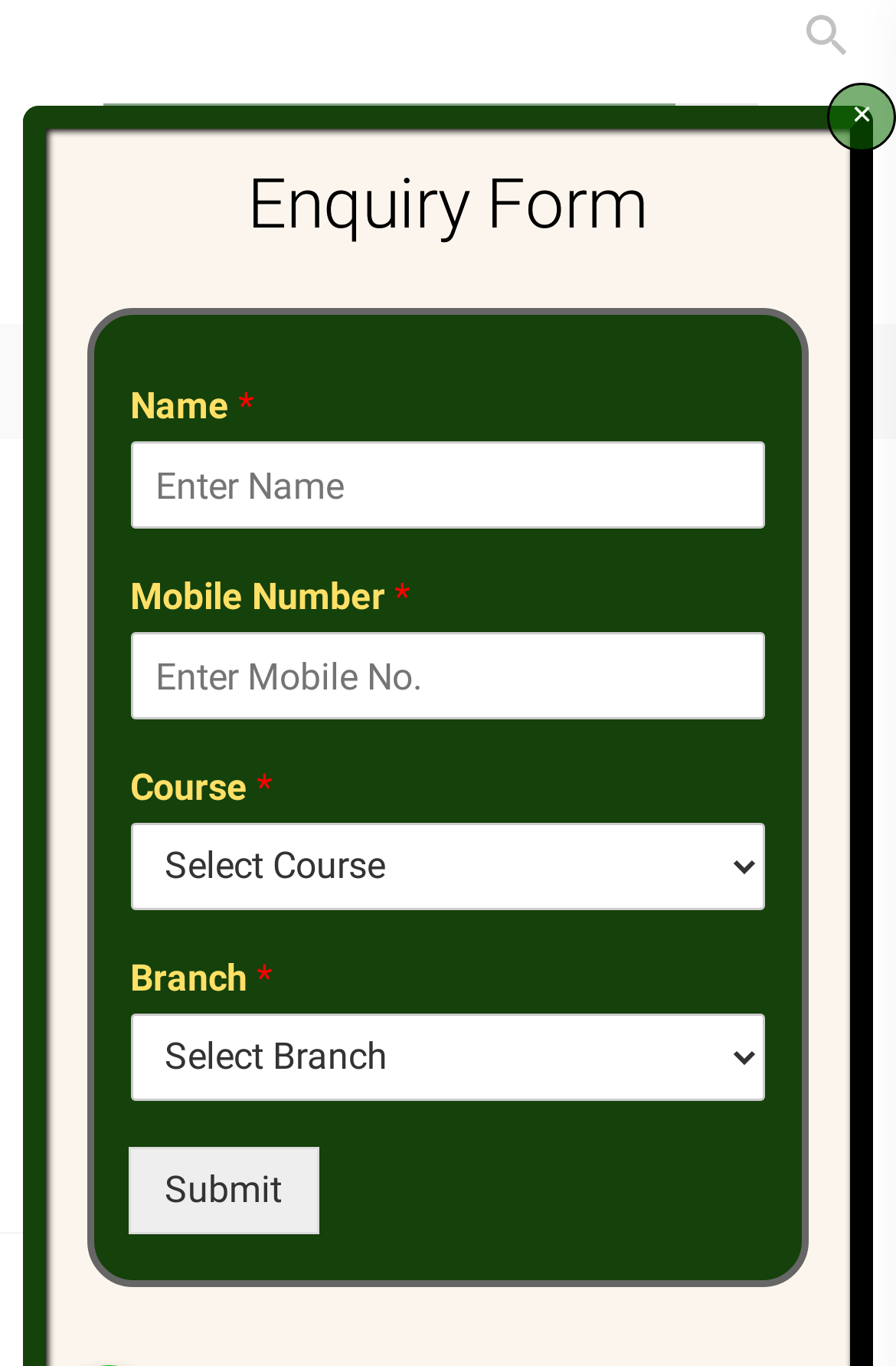Identify the bounding box for the given UI element using the description provided. Coordinates should be in the format (top-left x, top-left y, bottom-right x, bottom-right y) and must be between 0 and 1. Here is the description: My Blog

None